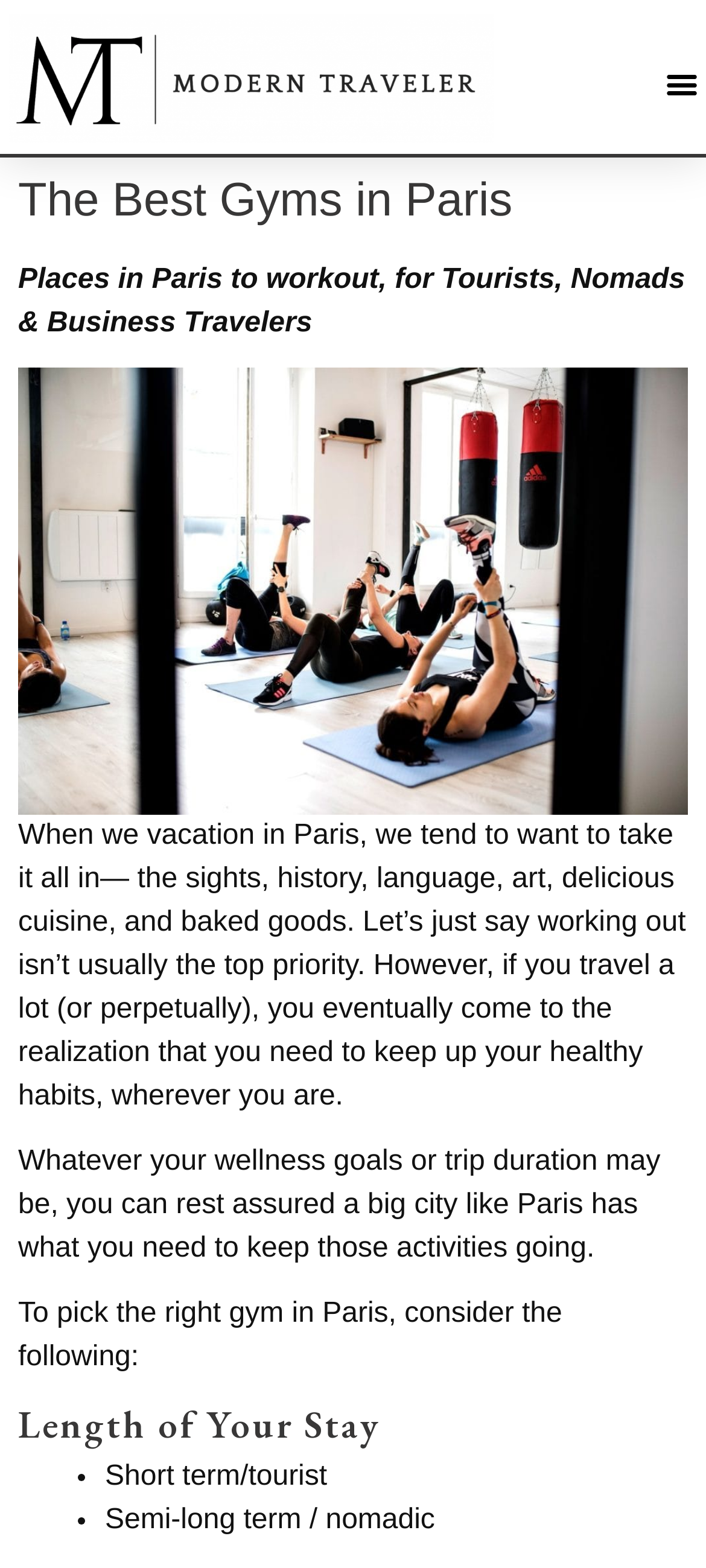Analyze the image and give a detailed response to the question:
What is the main concern of travelers mentioned in the webpage?

The webpage mentions that when we travel, we tend to prioritize other activities over working out, but eventually, we realize that we need to keep up our healthy habits, wherever we are. This implies that the main concern of travelers is to maintain their healthy habits while traveling.